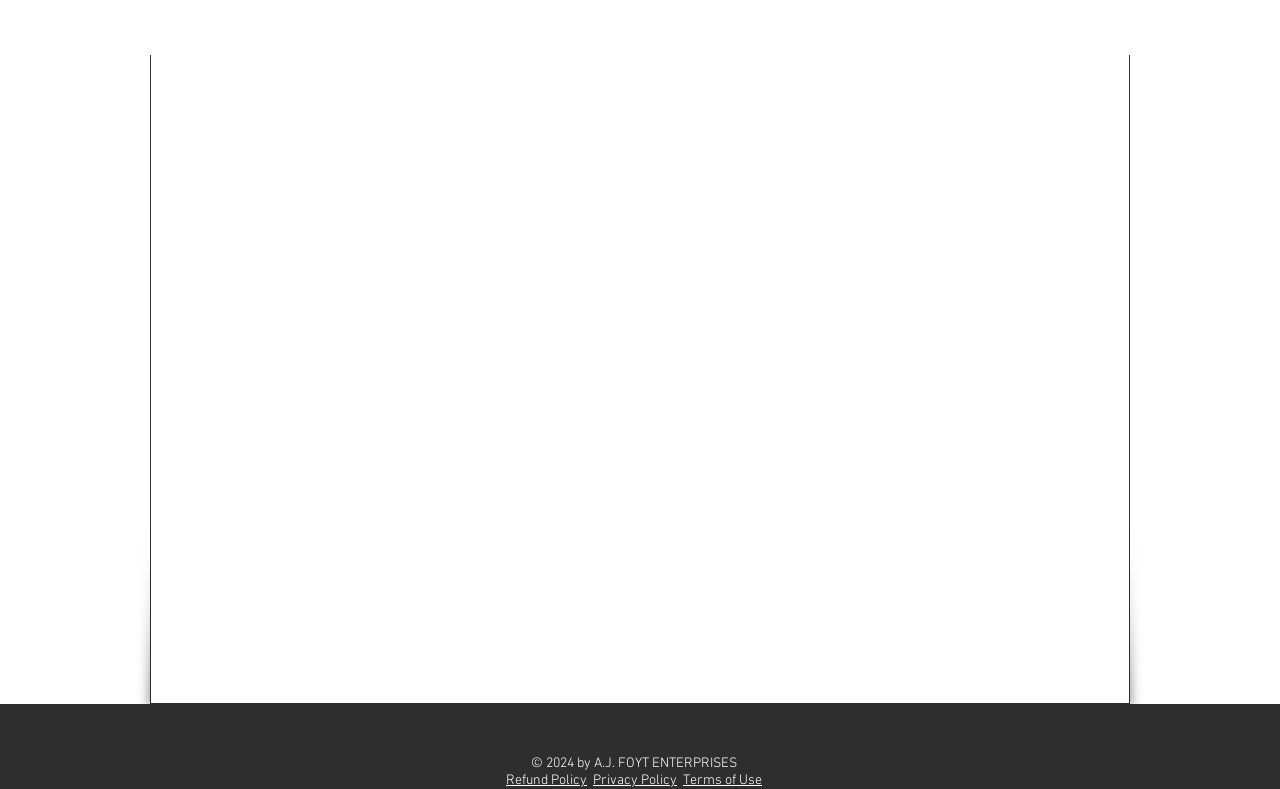Find the coordinates for the bounding box of the element with this description: "aria-label="Facebook - White Circle"".

[0.458, 0.909, 0.48, 0.945]